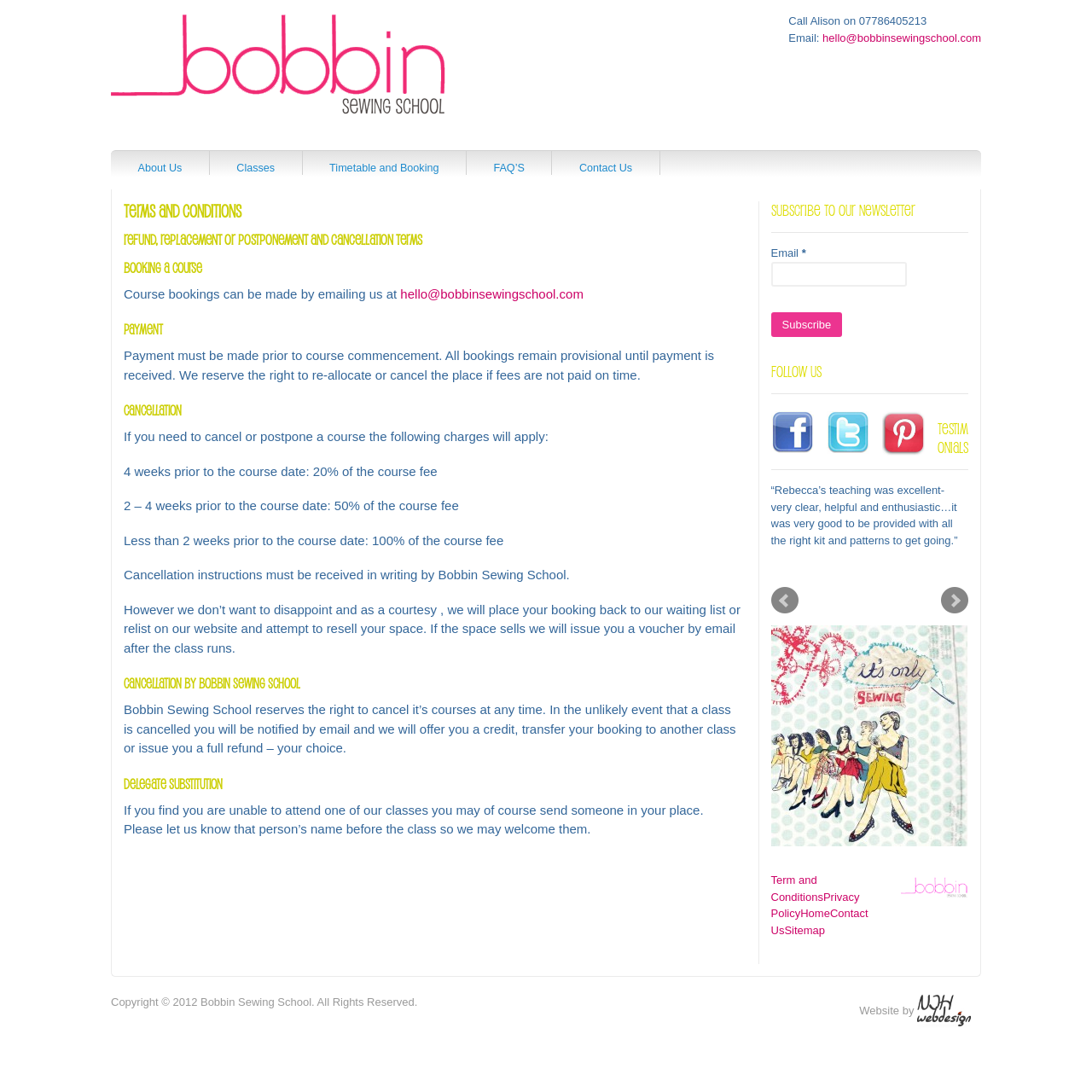Determine the bounding box coordinates of the target area to click to execute the following instruction: "Click the 'About Us' link."

[0.102, 0.138, 0.192, 0.16]